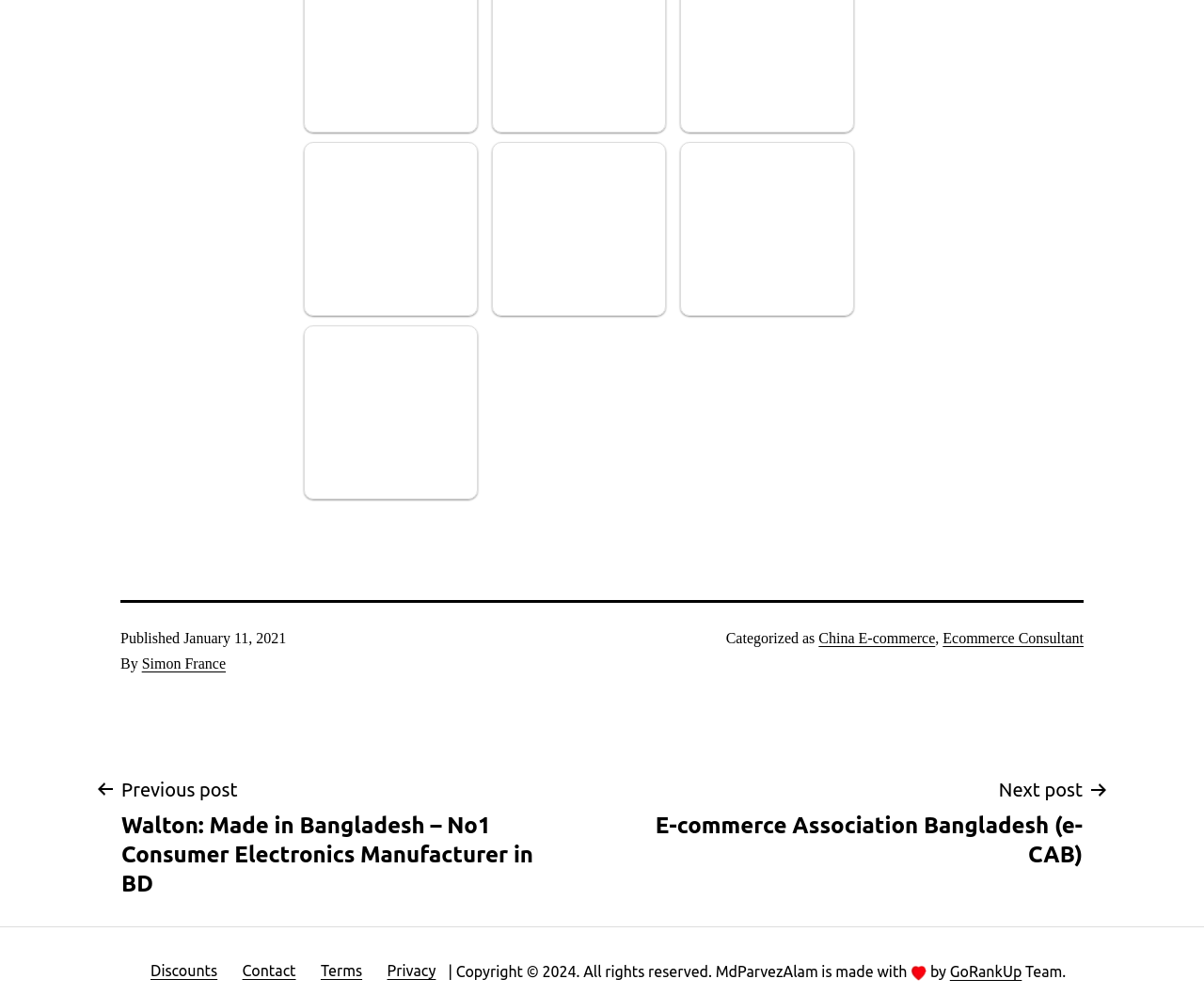Answer the question below with a single word or a brief phrase: 
What is the name of the author of the latest article?

Simon France